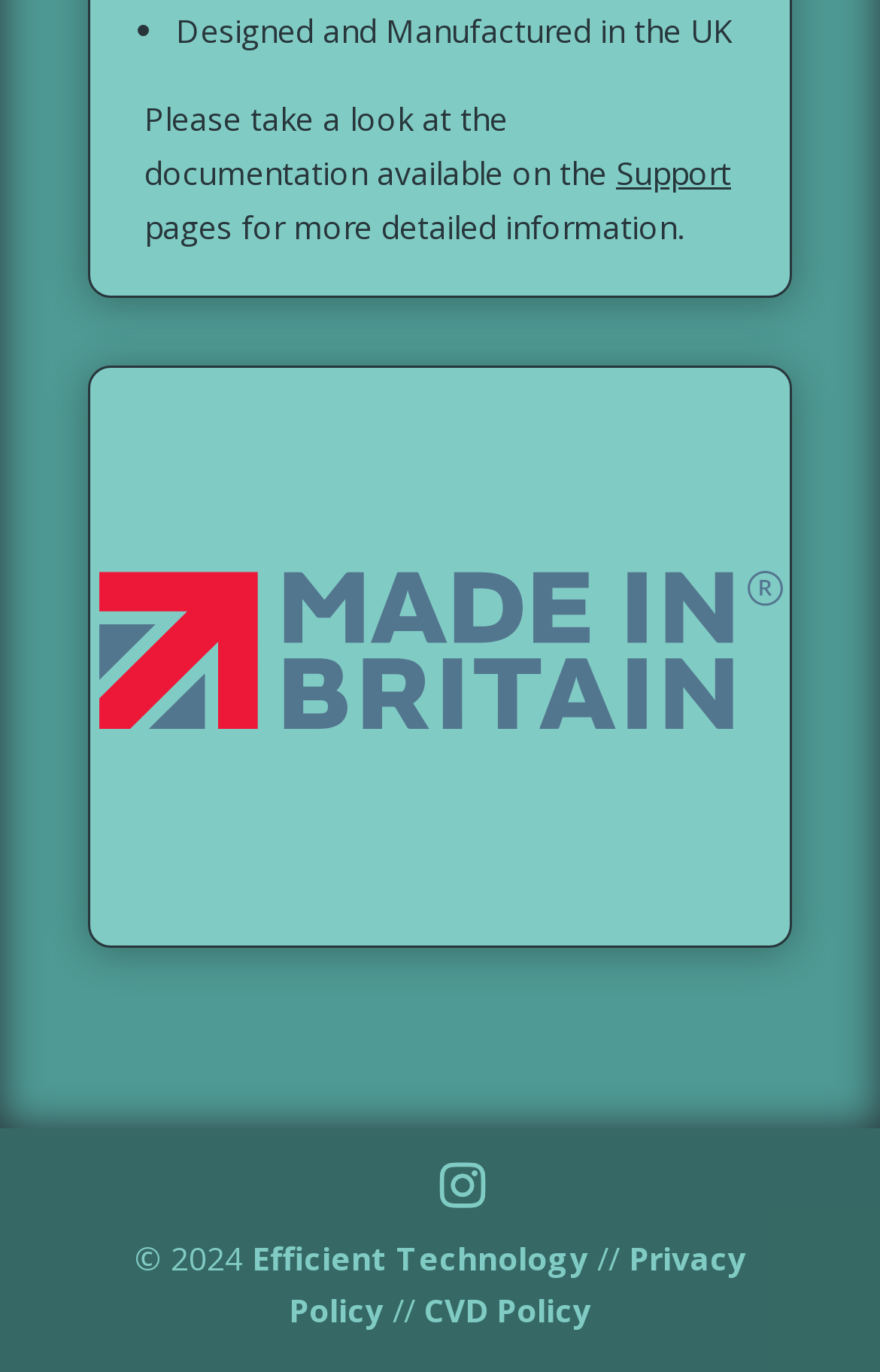What is the purpose of the 'Support' link?
Relying on the image, give a concise answer in one word or a brief phrase.

Documentation